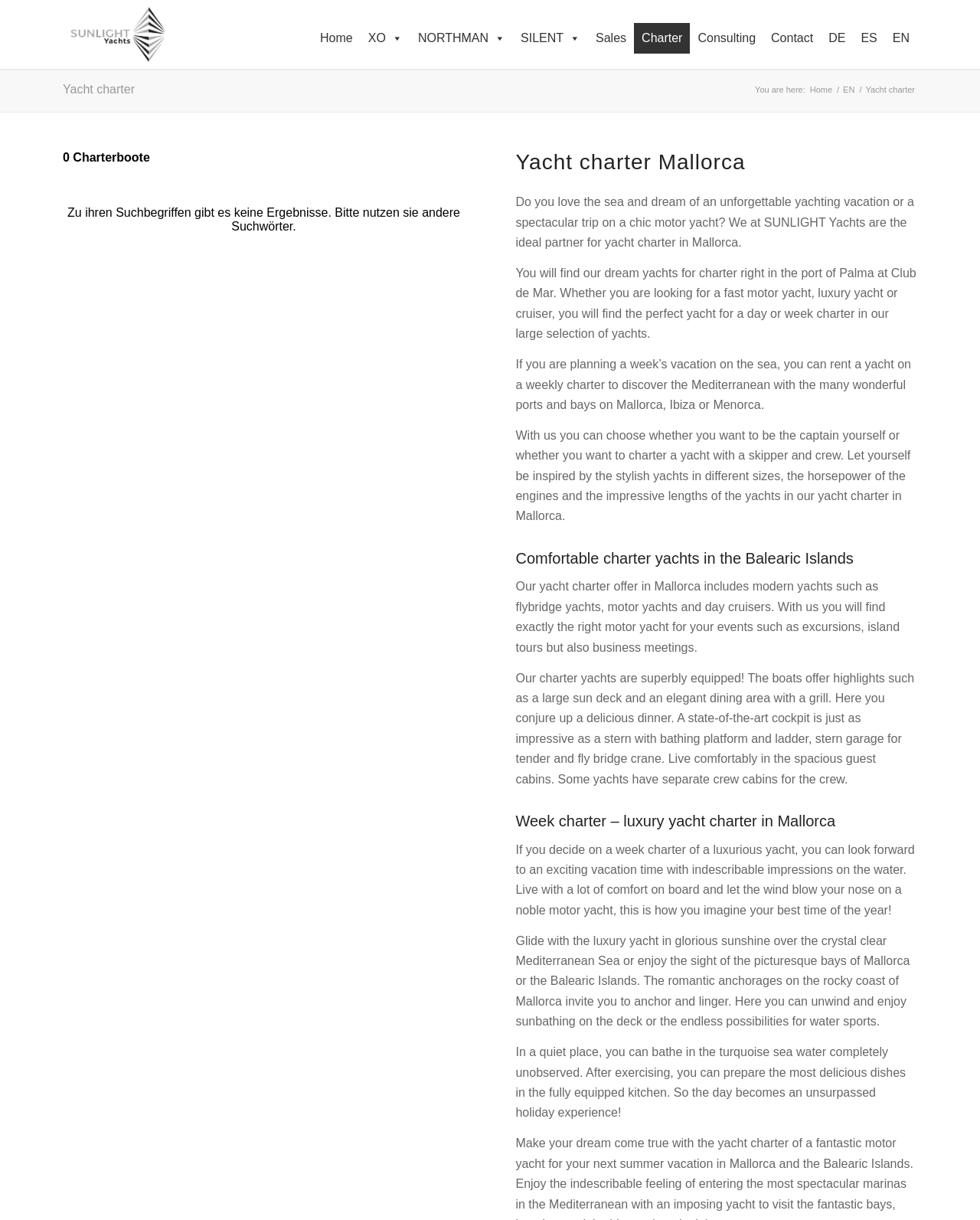Pinpoint the bounding box coordinates of the clickable element to carry out the following instruction: "Click on the 'Sunlight Yachts' link."

[0.064, 0.0, 0.177, 0.056]